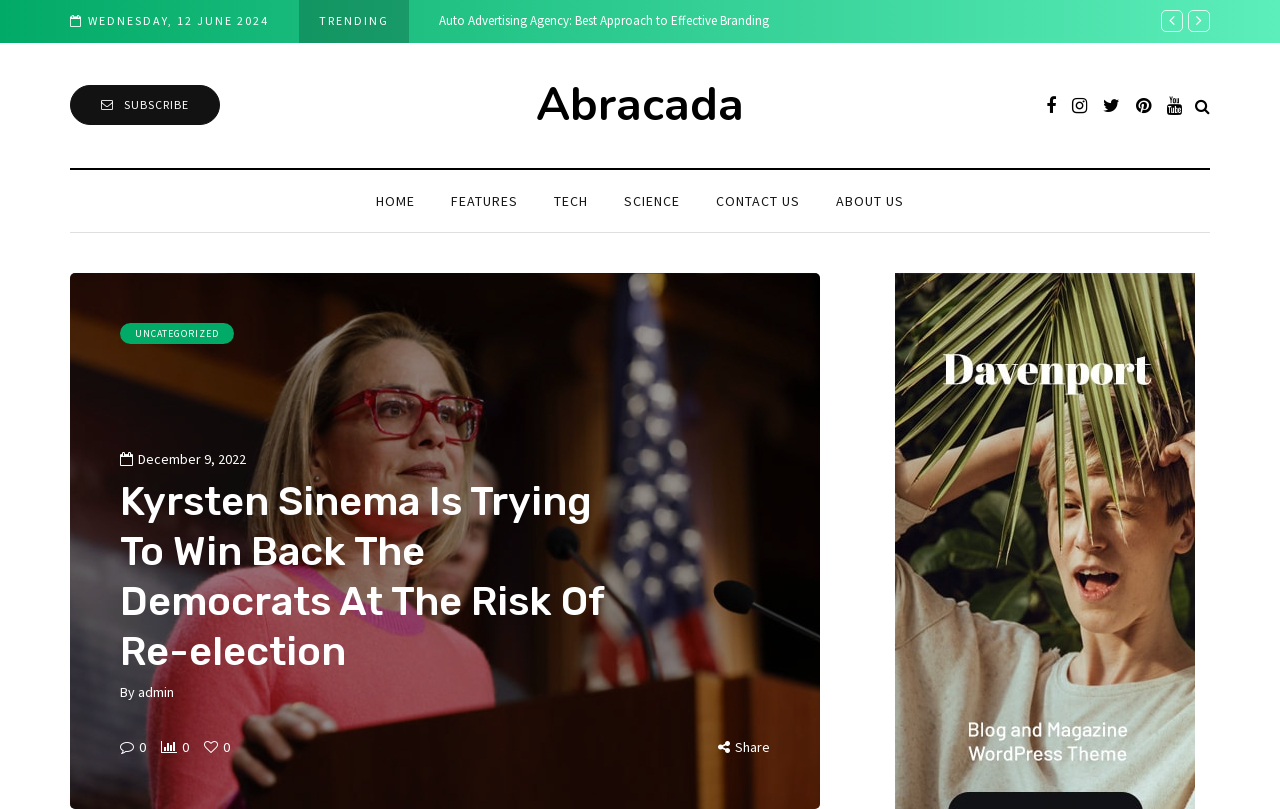Your task is to extract the text of the main heading from the webpage.

Kyrsten Sinema Is Trying To Win Back The Democrats At The Risk Of Re-election